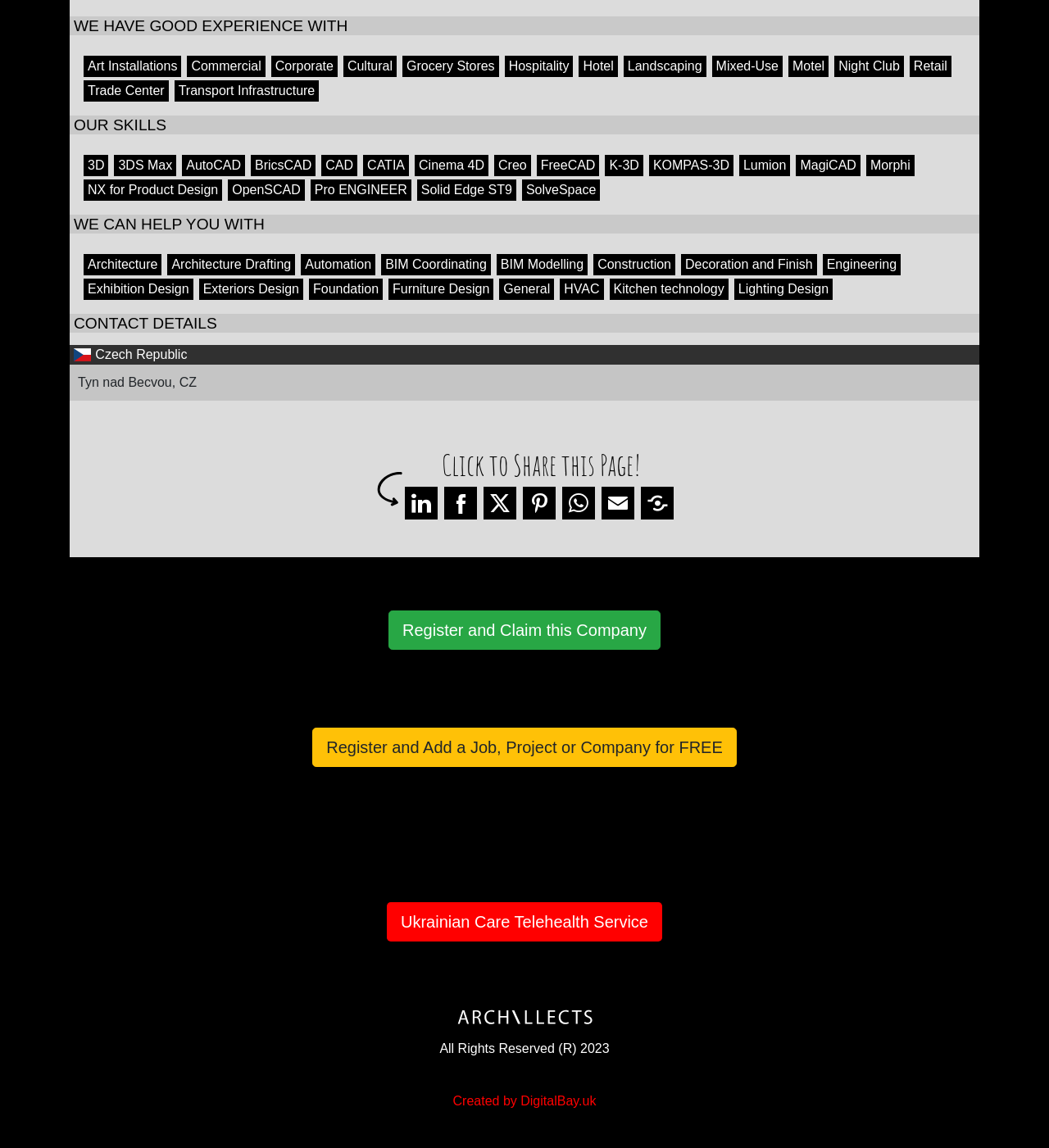What services does the company offer?
Identify the answer in the screenshot and reply with a single word or phrase.

Architecture, Engineering, etc.